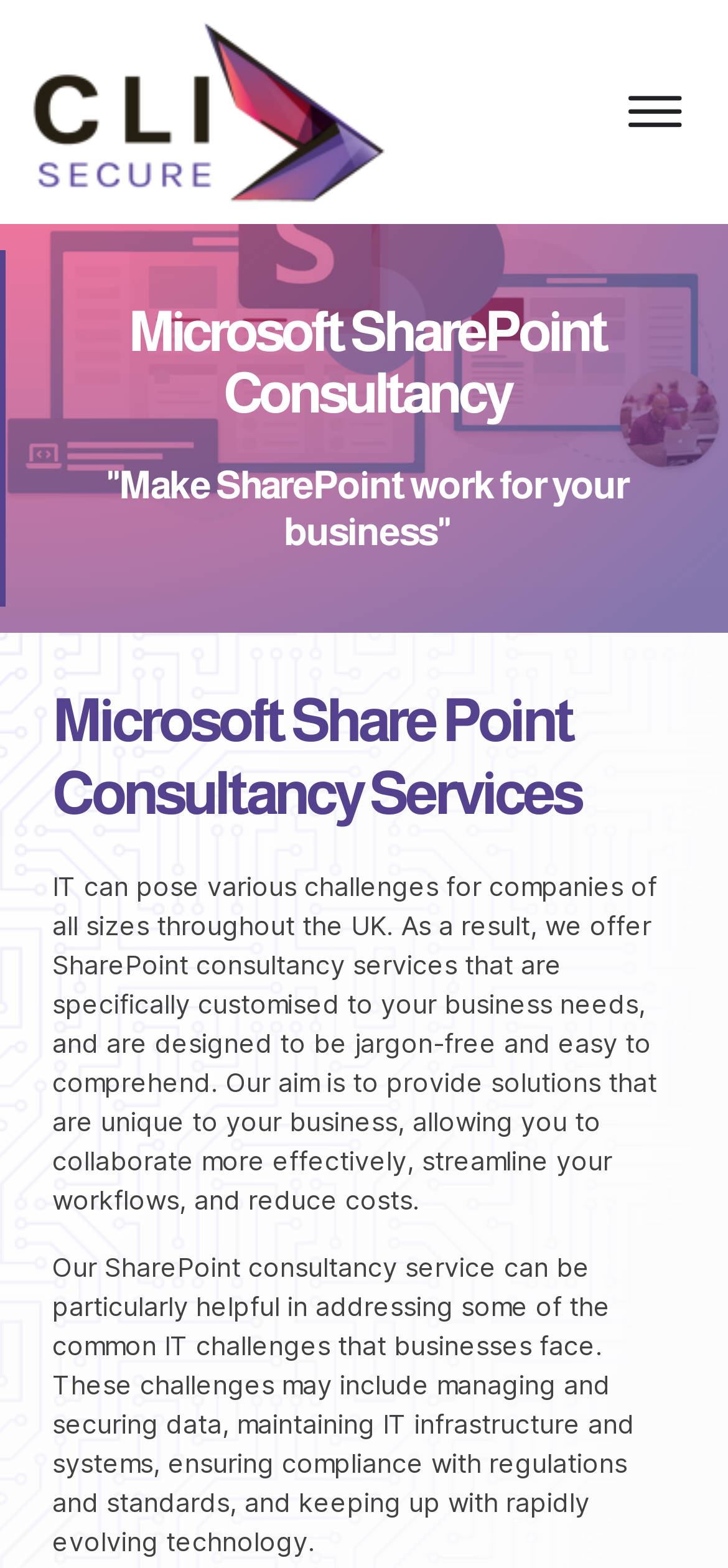Create an in-depth description of the webpage, covering main sections.

The webpage is about Microsoft SharePoint consultancy services. At the top left corner, there is a link with an image labeled "CLI SECURE". On the top right corner, there is a navigation menu with a button labeled "Menu Toggle". 

Below the navigation menu, there are three headings. The first heading is "Microsoft SharePoint Consultancy", followed by a subheading that reads "'Make SharePoint work for your business'". The third heading is "Microsoft Share Point Consultancy Services". 

Under the headings, there are two paragraphs of text. The first paragraph explains that the consultancy services are customized to meet the business needs of companies of all sizes in the UK, and are designed to be easy to understand. The second paragraph highlights the benefits of the consultancy service in addressing common IT challenges, such as managing and securing data, maintaining IT infrastructure, and ensuring compliance with regulations.